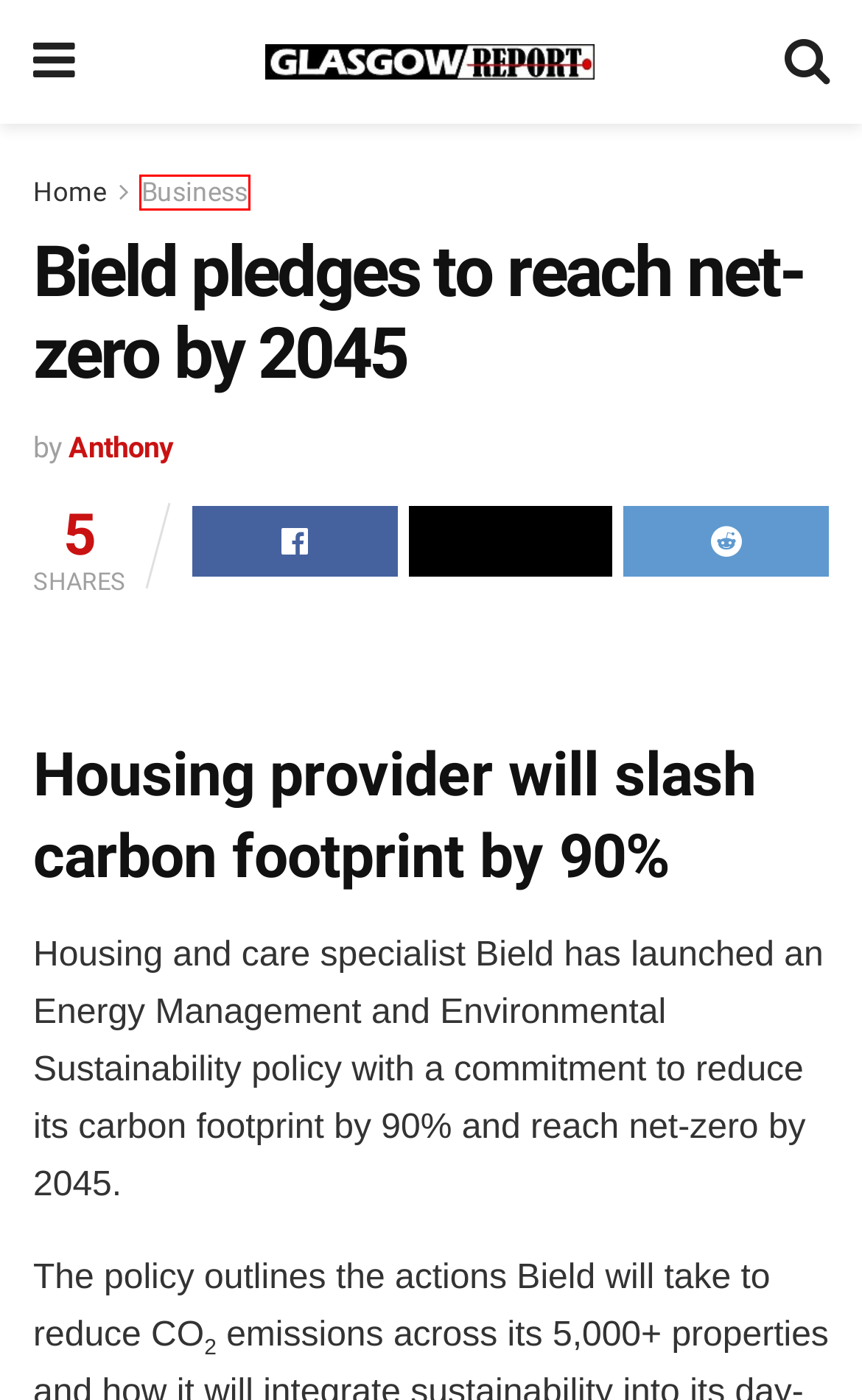Given a screenshot of a webpage with a red bounding box highlighting a UI element, choose the description that best corresponds to the new webpage after clicking the element within the red bounding box. Here are your options:
A. Science Archives - Glasgow Report
B. Glasgow Report
C. Entertainment Archives - Glasgow Report
D. Lifestyle Archives - Glasgow Report
E. Business Archives - Glasgow Report
F. Health Archives - Glasgow Report
G. Travel Archives - Glasgow Report
H. News Archives - Glasgow Report

E